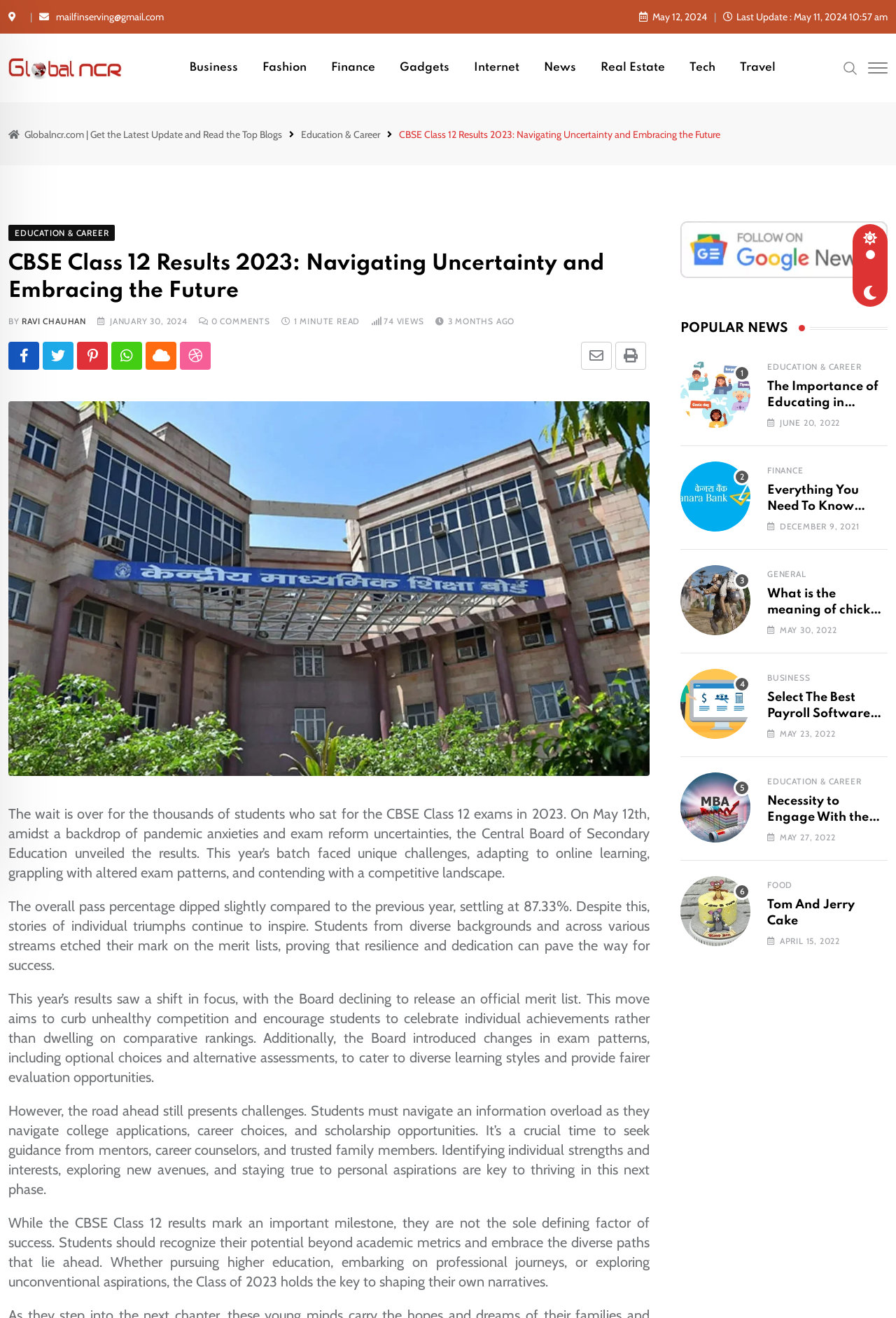Determine the bounding box of the UI element mentioned here: "Ravi Chauhan". The coordinates must be in the format [left, top, right, bottom] with values ranging from 0 to 1.

[0.025, 0.24, 0.096, 0.248]